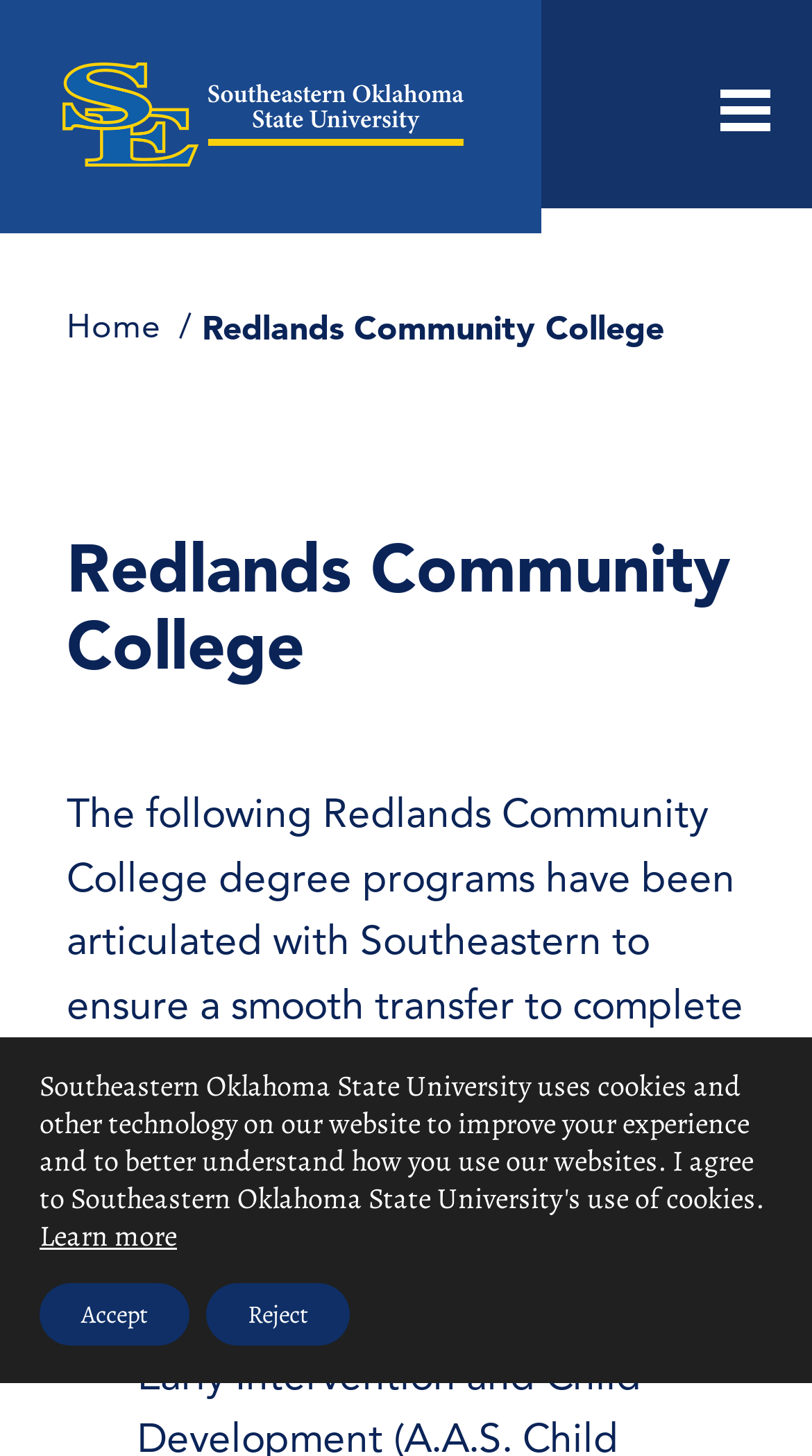What is the first degree program listed?
Please ensure your answer to the question is detailed and covers all necessary aspects.

I looked at the static text element with the bounding box coordinates [0.169, 0.796, 0.892, 0.917] which contains the text 'Early Intervention and Child Development (A.A. Family Studies and Child Development)' and determined that it is the first degree program listed.